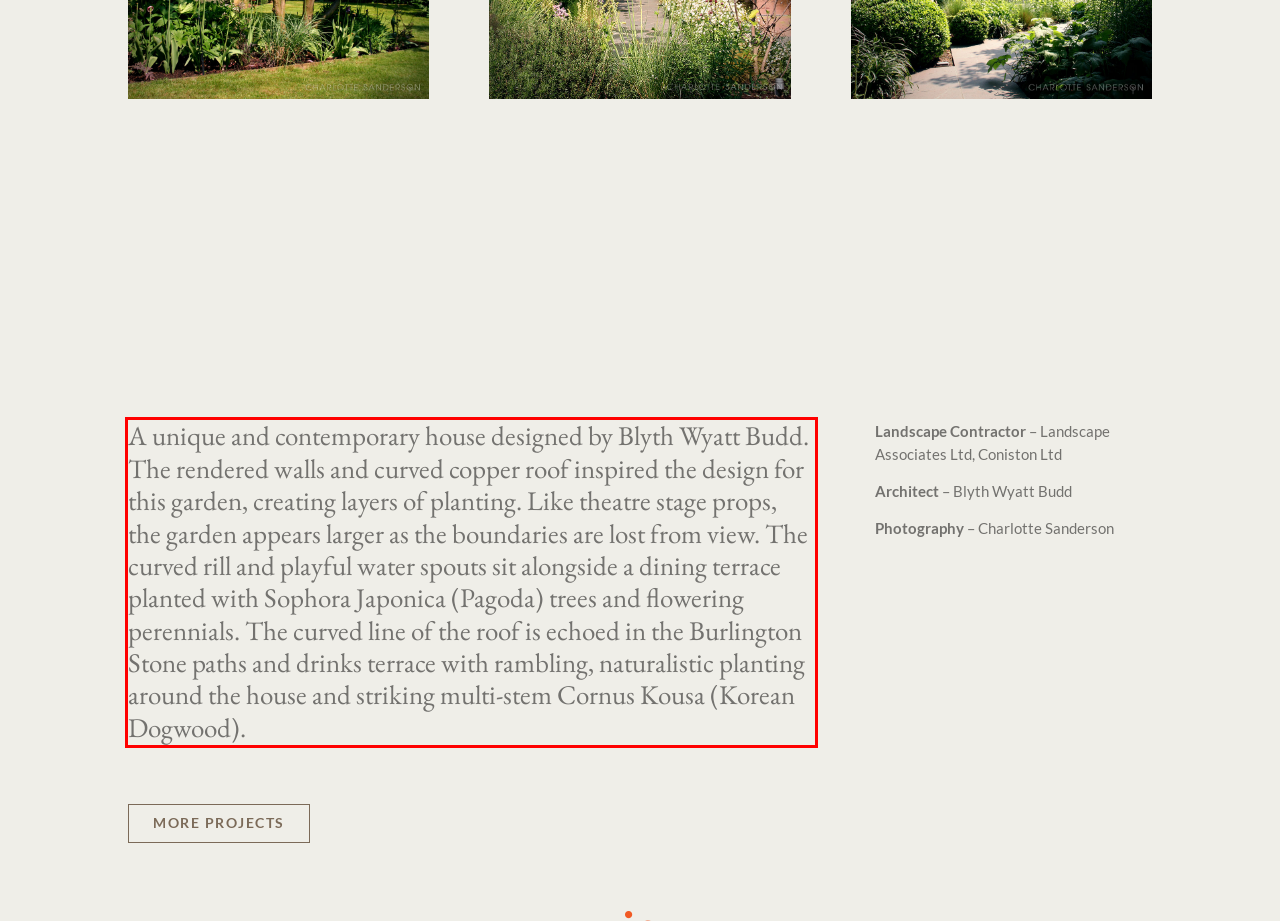The screenshot provided shows a webpage with a red bounding box. Apply OCR to the text within this red bounding box and provide the extracted content.

A unique and contemporary house designed by Blyth Wyatt Budd. The rendered walls and curved copper roof inspired the design for this garden, creating layers of planting. Like theatre stage props, the garden appears larger as the boundaries are lost from view. The curved rill and playful water spouts sit alongside a dining terrace planted with Sophora Japonica (Pagoda) trees and flowering perennials. The curved line of the roof is echoed in the Burlington Stone paths and drinks terrace with rambling, naturalistic planting around the house and striking multi-stem Cornus Kousa (Korean Dogwood).